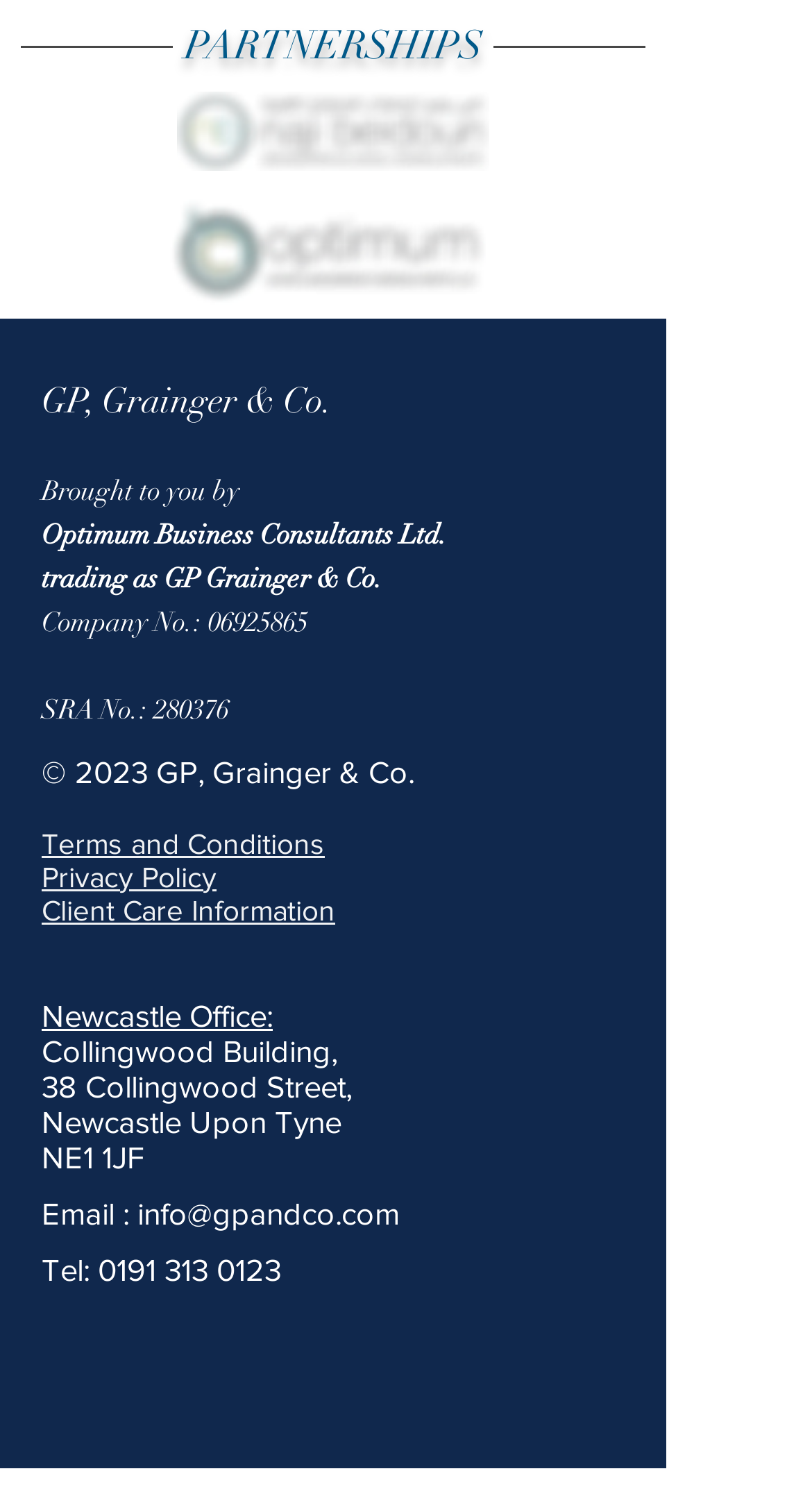Refer to the screenshot and answer the following question in detail:
What is the company name?

The company name can be found in the text 'Brought to you by' followed by 'GP, Grainger & Co.' which is located in the middle of the webpage.